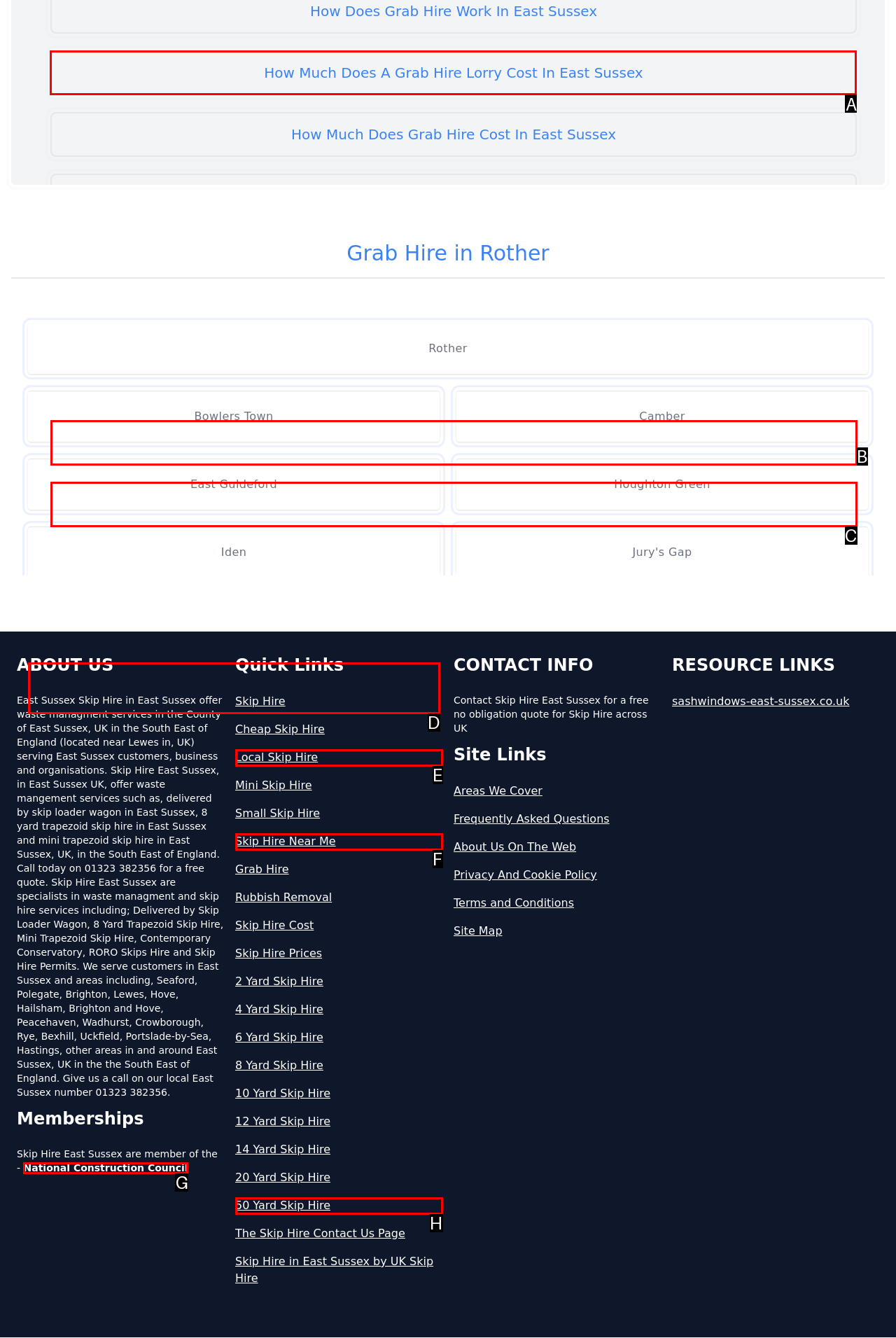Which option should be clicked to complete this task: Click on 'How Much Does A Grab Hire Lorry Cost In East Sussex'
Reply with the letter of the correct choice from the given choices.

A